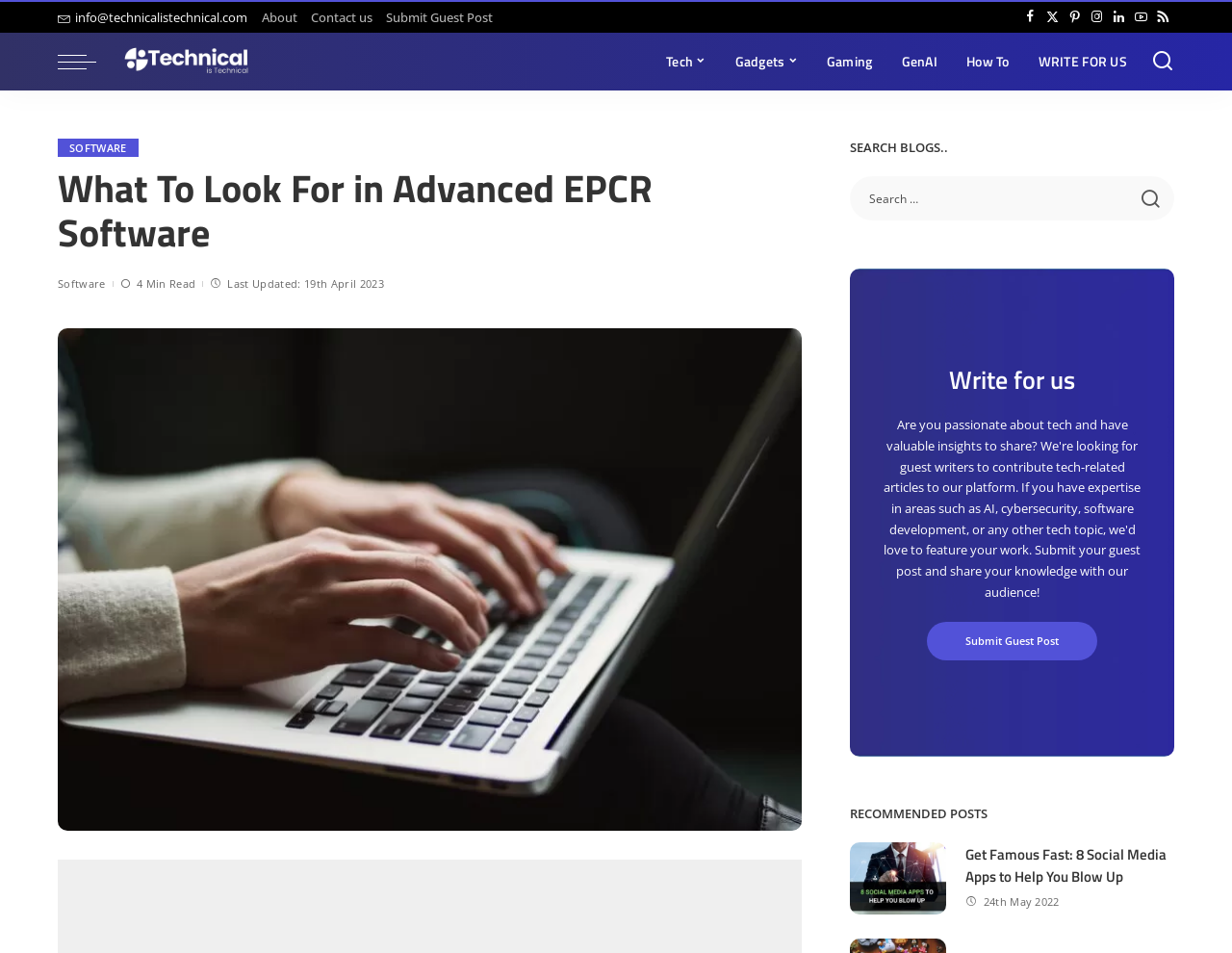Using the provided element description: "SmartTV", determine the bounding box coordinates of the corresponding UI element in the screenshot.

[0.062, 0.071, 0.109, 0.103]